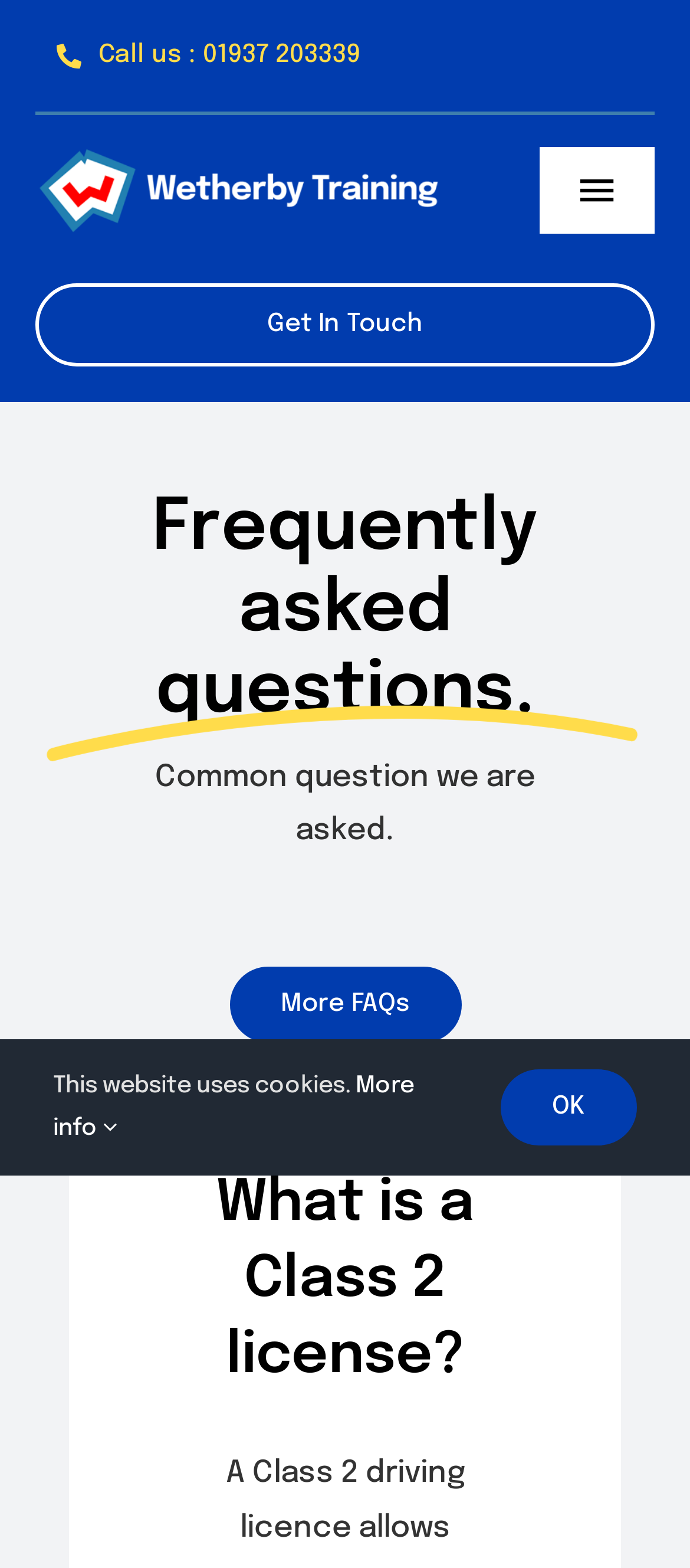Please give a one-word or short phrase response to the following question: 
How many images are there on the webpage?

2